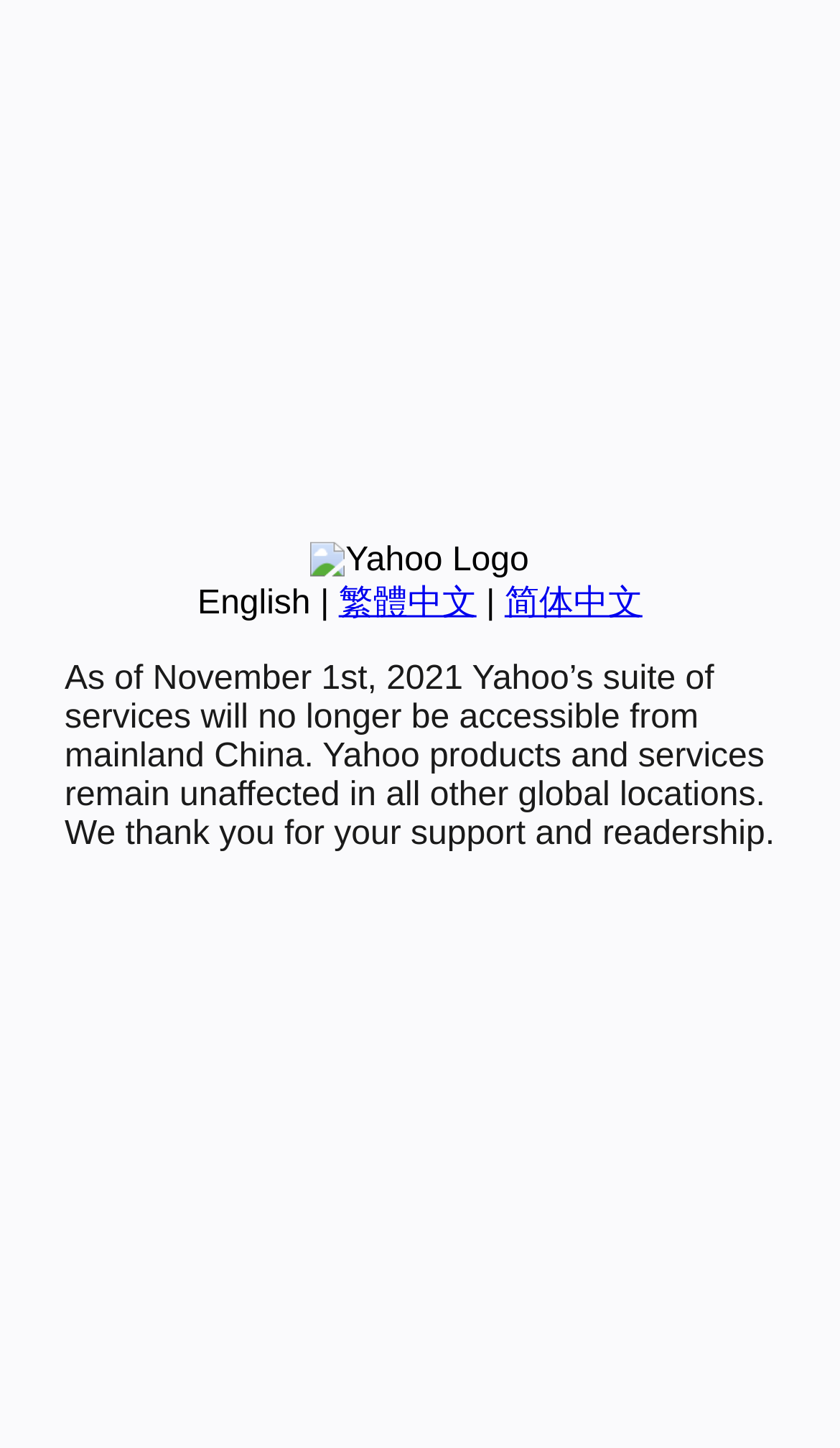Bounding box coordinates should be provided in the format (top-left x, top-left y, bottom-right x, bottom-right y) with all values between 0 and 1. Identify the bounding box for this UI element: 简体中文

[0.601, 0.404, 0.765, 0.429]